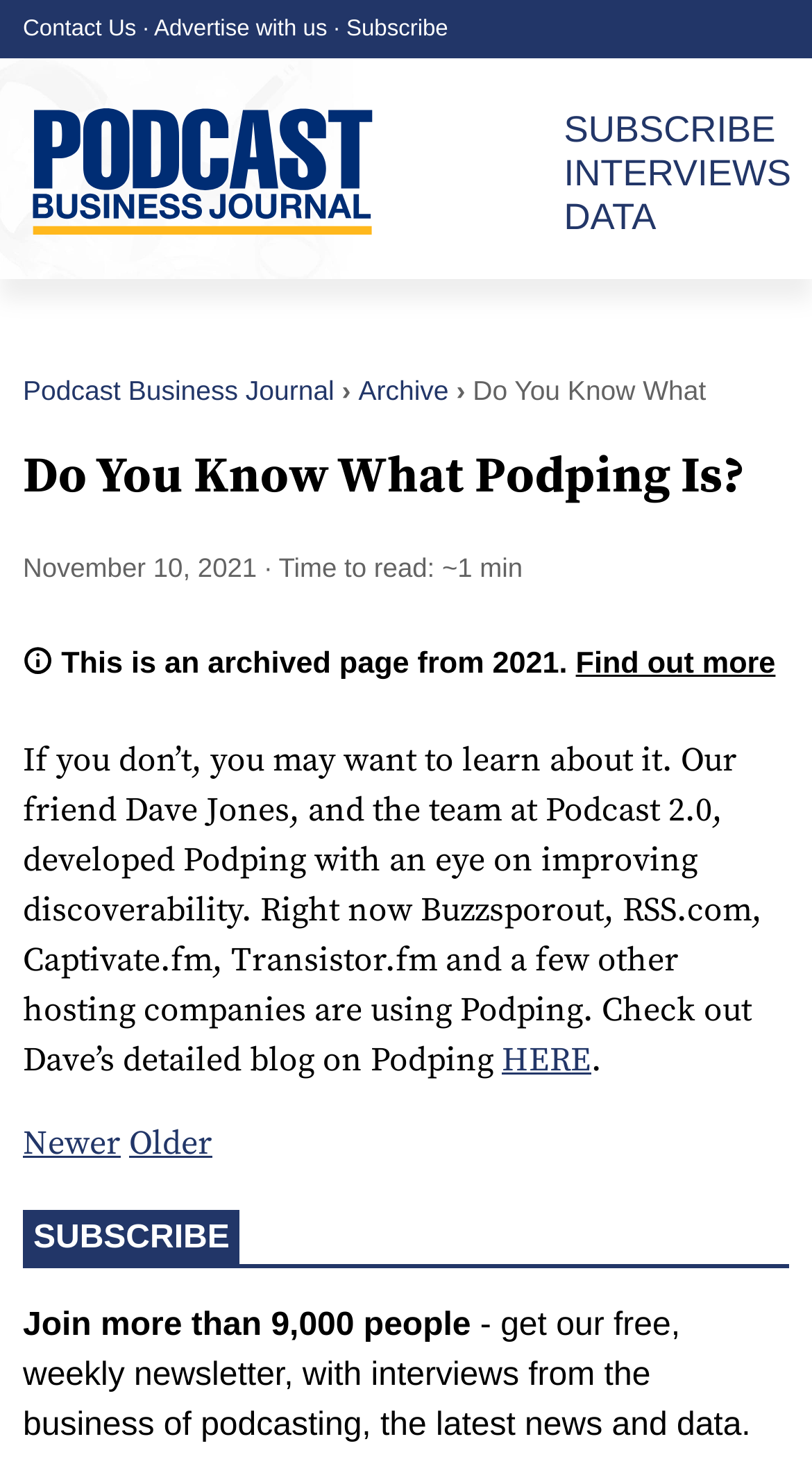Mark the bounding box of the element that matches the following description: "Contact Us".

[0.028, 0.011, 0.168, 0.028]